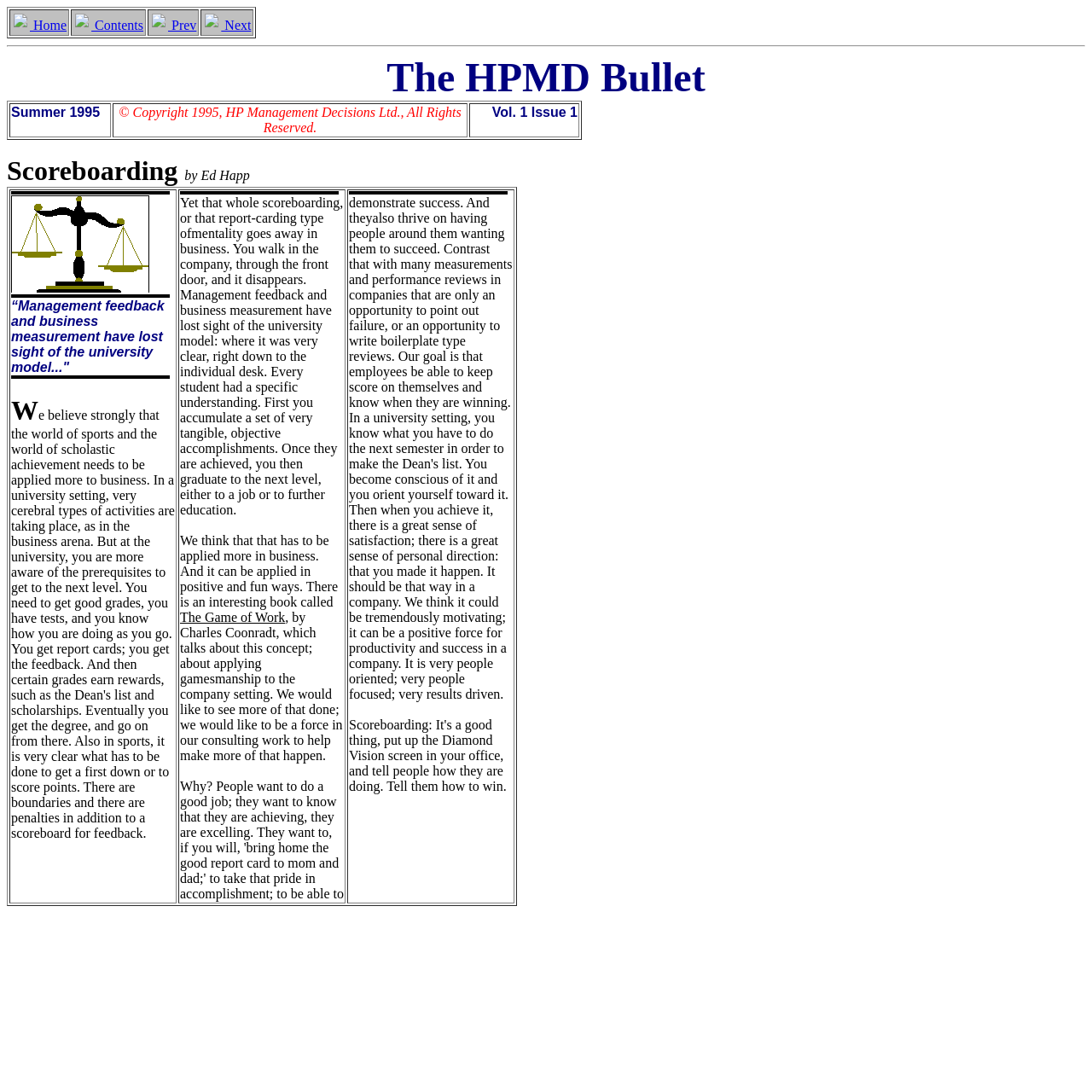Create a full and detailed caption for the entire webpage.

The webpage is a newsletter titled "HPMD Newsletter: Scoreboarding". At the top, there is a table with four grid cells, each containing a link and an image. The links are labeled "Home", "Contents", "Prev", and "Next", and are positioned horizontally across the top of the page.

Below the table, there is a horizontal separator line. Following the separator, there is a static text element displaying the title "The HPMD Bullet". 

Underneath the title, there is another table with three grid cells, containing the text "Summer 1995", "© Copyright 1995, HP Management Decisions Ltd., All Rights Reserved.", and "Vol. 1 Issue 1". These cells are positioned horizontally across the page.

Next, there are two static text elements, one displaying the title "Scoreboarding" and the other displaying the author's name "by Ed Happ". 

The main content of the page is a table with a single row and a single grid cell, which contains a long passage of text discussing the concept of scoreboarding in business. The passage is divided into several sections, each with its own set of images and static text elements. The images are scattered throughout the passage, and the static text elements display quotes and sentences from the passage.

The passage discusses the idea of applying the university model of measurement and feedback to business, where employees can track their progress and achievements. The author argues that this approach can be motivating and lead to increased productivity and success. The passage also mentions a book called "The Game of Work" by Charles Coonradt, which explores this concept further.